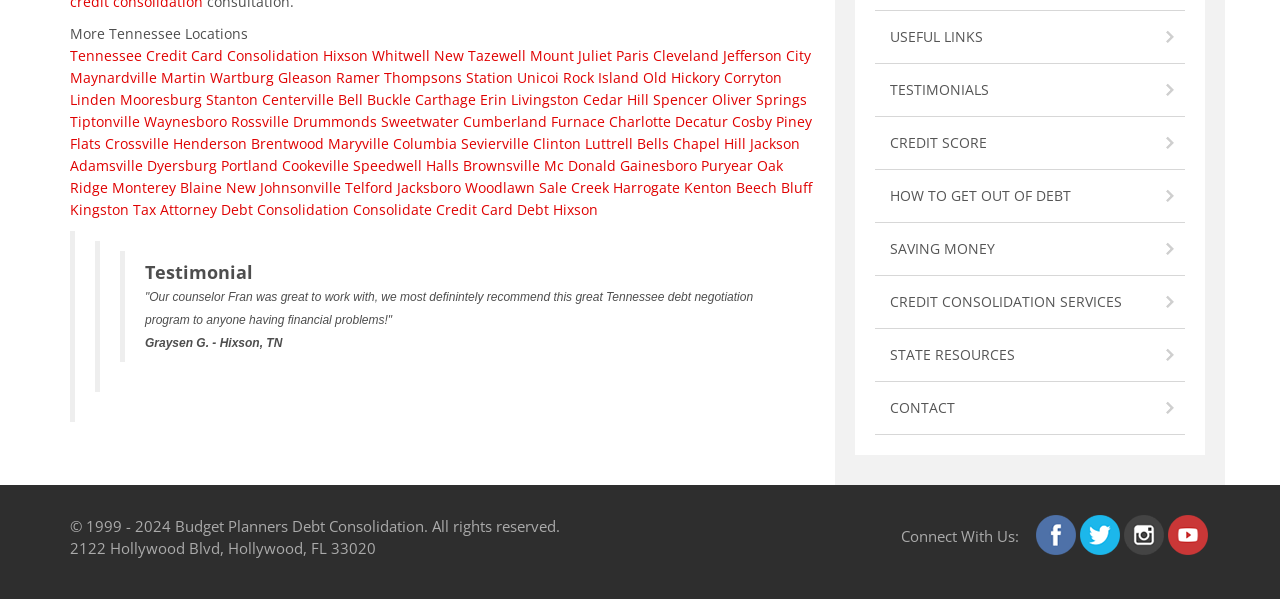Use a single word or phrase to answer the question: How many links are there in the webpage?

63